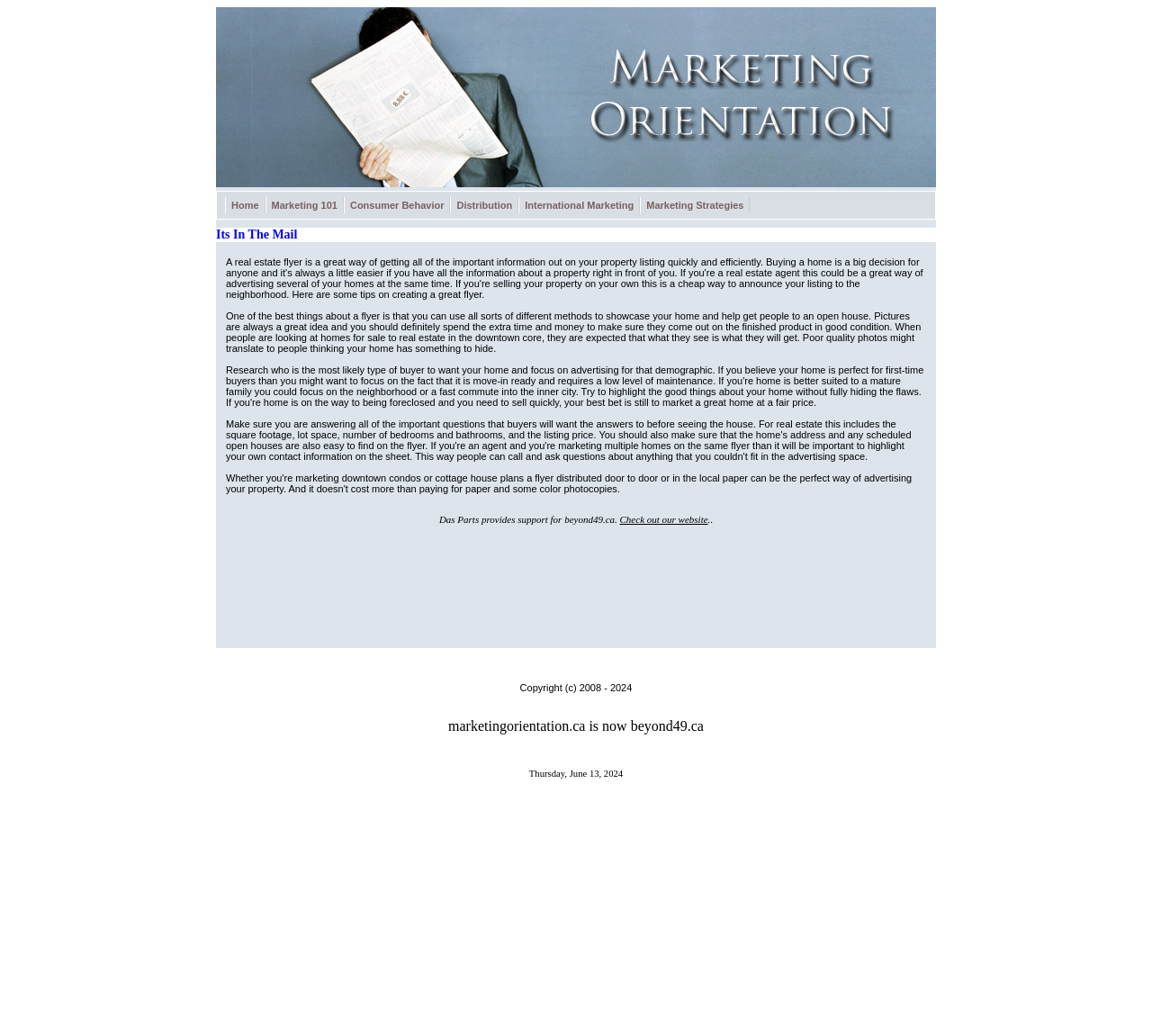Examine the screenshot and answer the question in as much detail as possible: What is the purpose of a real estate flyer?

According to the webpage, a real estate flyer is a great way to get important information about a property listing out quickly and efficiently. It can be used by real estate agents to advertise multiple homes at once, or by individuals selling their property to announce their listing to the neighborhood.